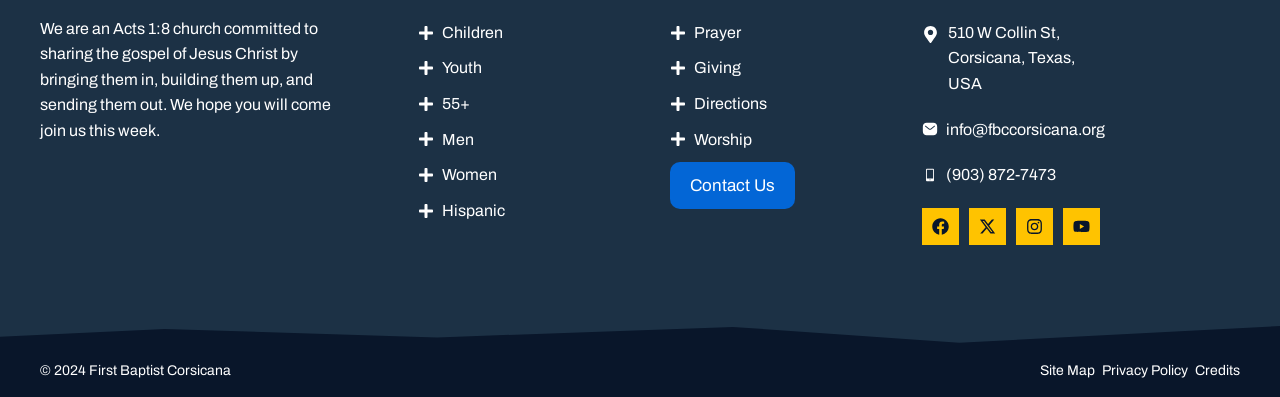Pinpoint the bounding box coordinates of the element that must be clicked to accomplish the following instruction: "View Site Map". The coordinates should be in the format of four float numbers between 0 and 1, i.e., [left, top, right, bottom].

[0.812, 0.914, 0.855, 0.952]